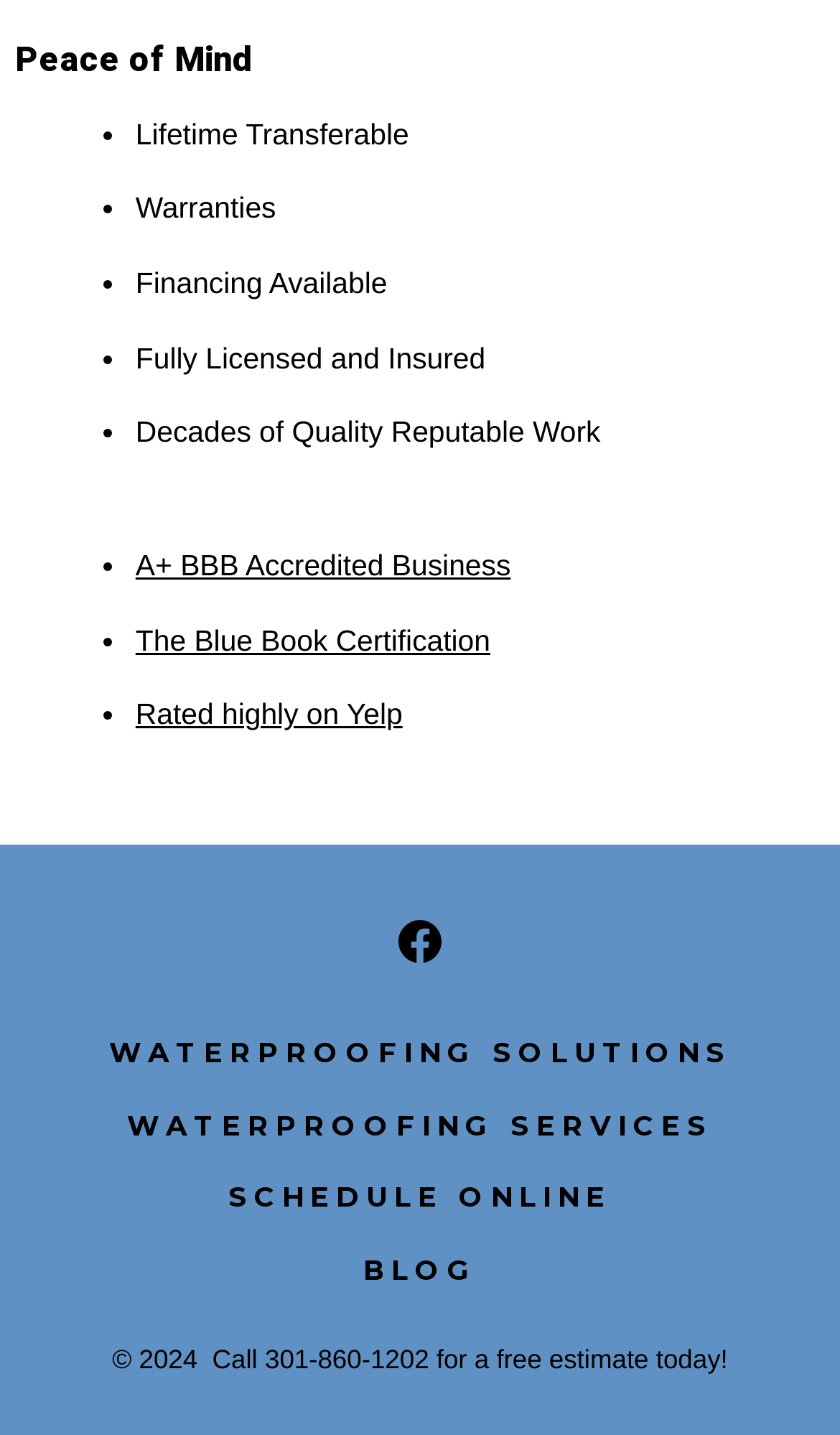How many links are there in the footer menu?
Look at the image and answer with only one word or phrase.

4